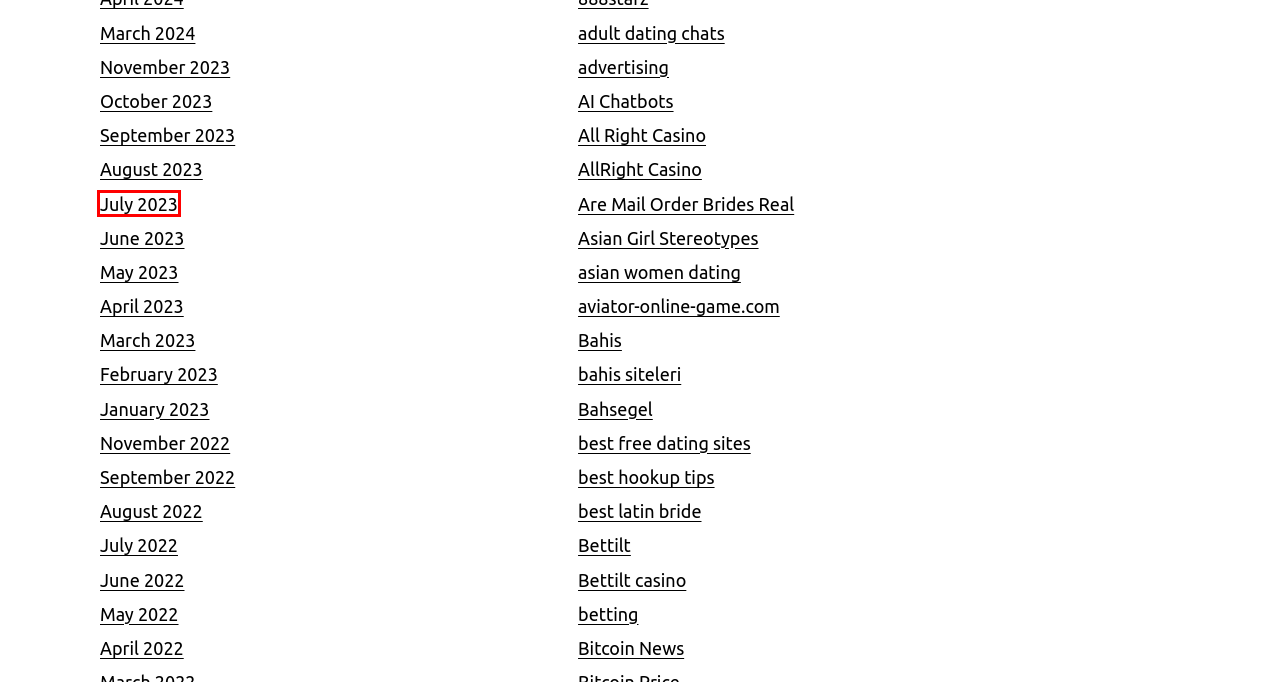Look at the given screenshot of a webpage with a red rectangle bounding box around a UI element. Pick the description that best matches the new webpage after clicking the element highlighted. The descriptions are:
A. September 2023 – FLUJOSERVICIOS
B. July 2023 – FLUJOSERVICIOS
C. June 2022 – FLUJOSERVICIOS
D. Asian Girl Stereotypes – FLUJOSERVICIOS
E. August 2023 – FLUJOSERVICIOS
F. best free dating sites – FLUJOSERVICIOS
G. All Right Casino – FLUJOSERVICIOS
H. April 2023 – FLUJOSERVICIOS

B